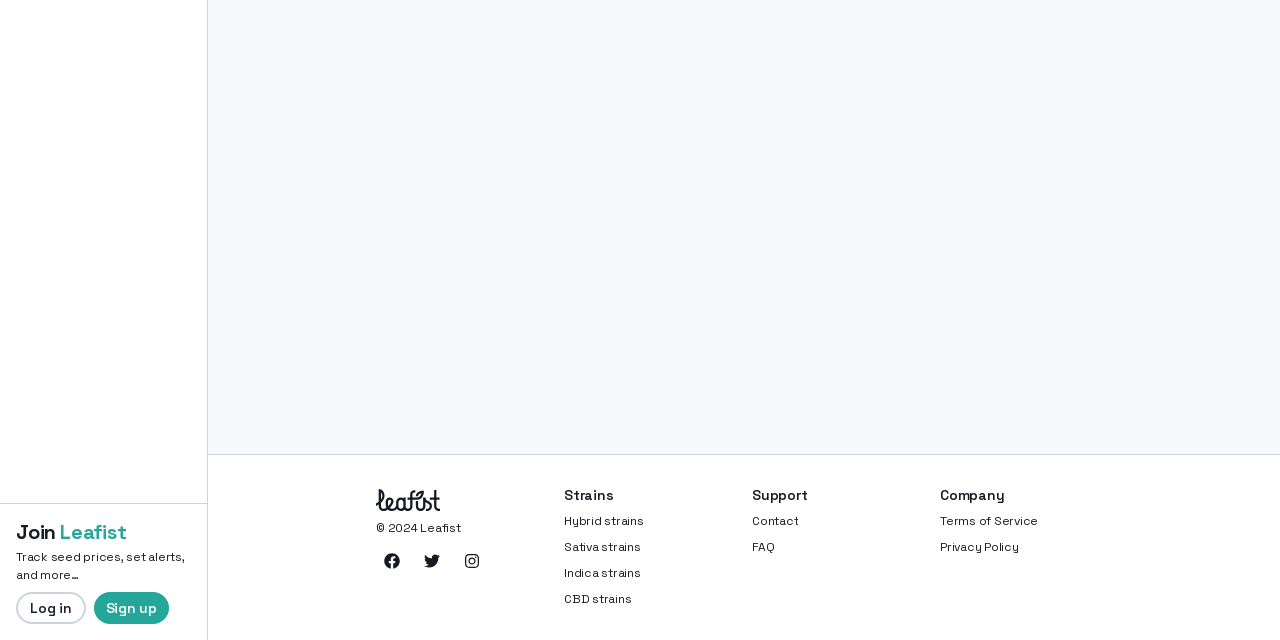Bounding box coordinates are specified in the format (top-left x, top-left y, bottom-right x, bottom-right y). All values are floating point numbers bounded between 0 and 1. Please provide the bounding box coordinate of the region this sentence describes: Contact

[0.588, 0.8, 0.624, 0.828]